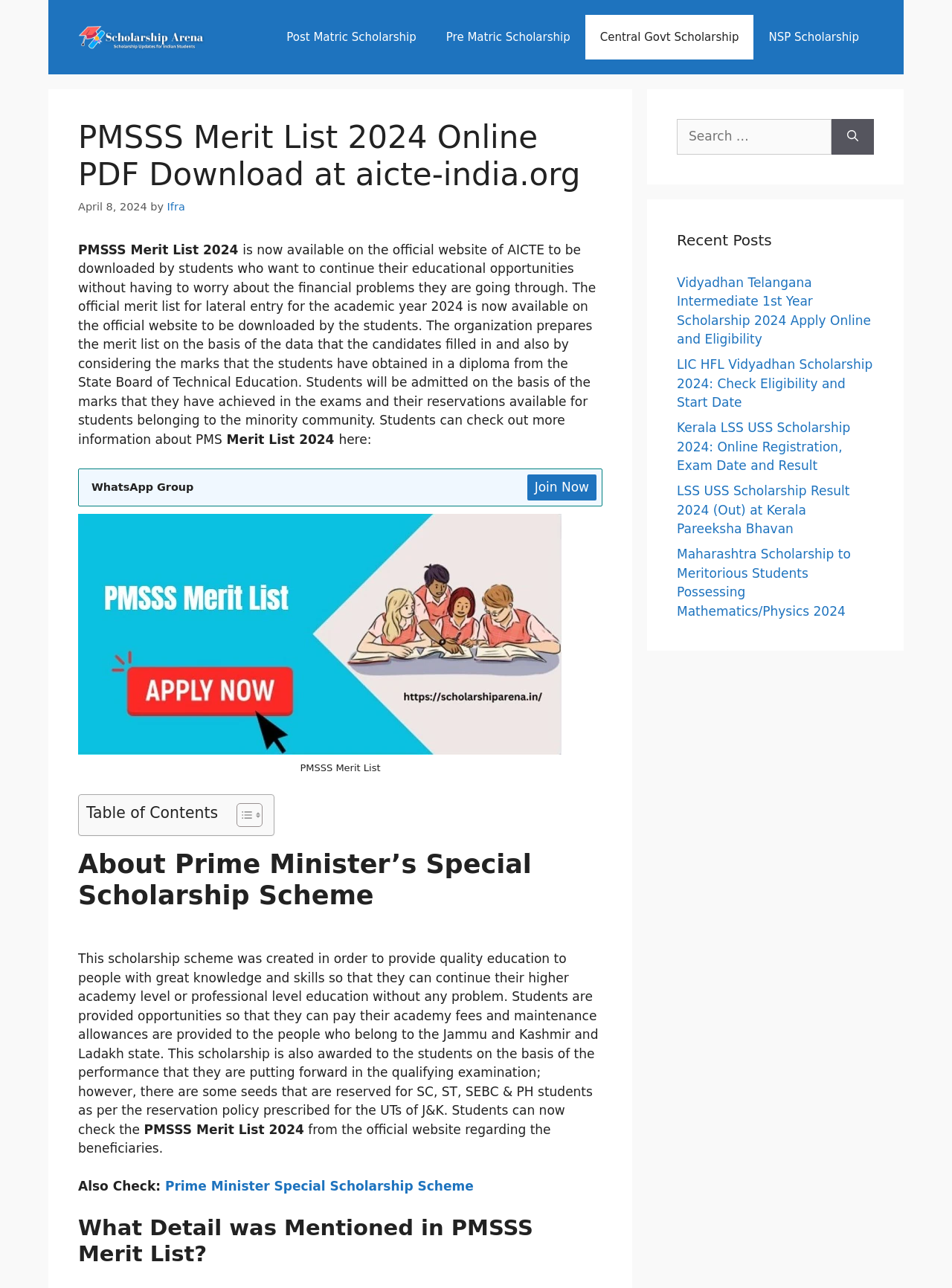What is provided to students belonging to Jammu and Kashmir and Ladakh state?
Using the image as a reference, answer with just one word or a short phrase.

Academy fees and maintenance allowances